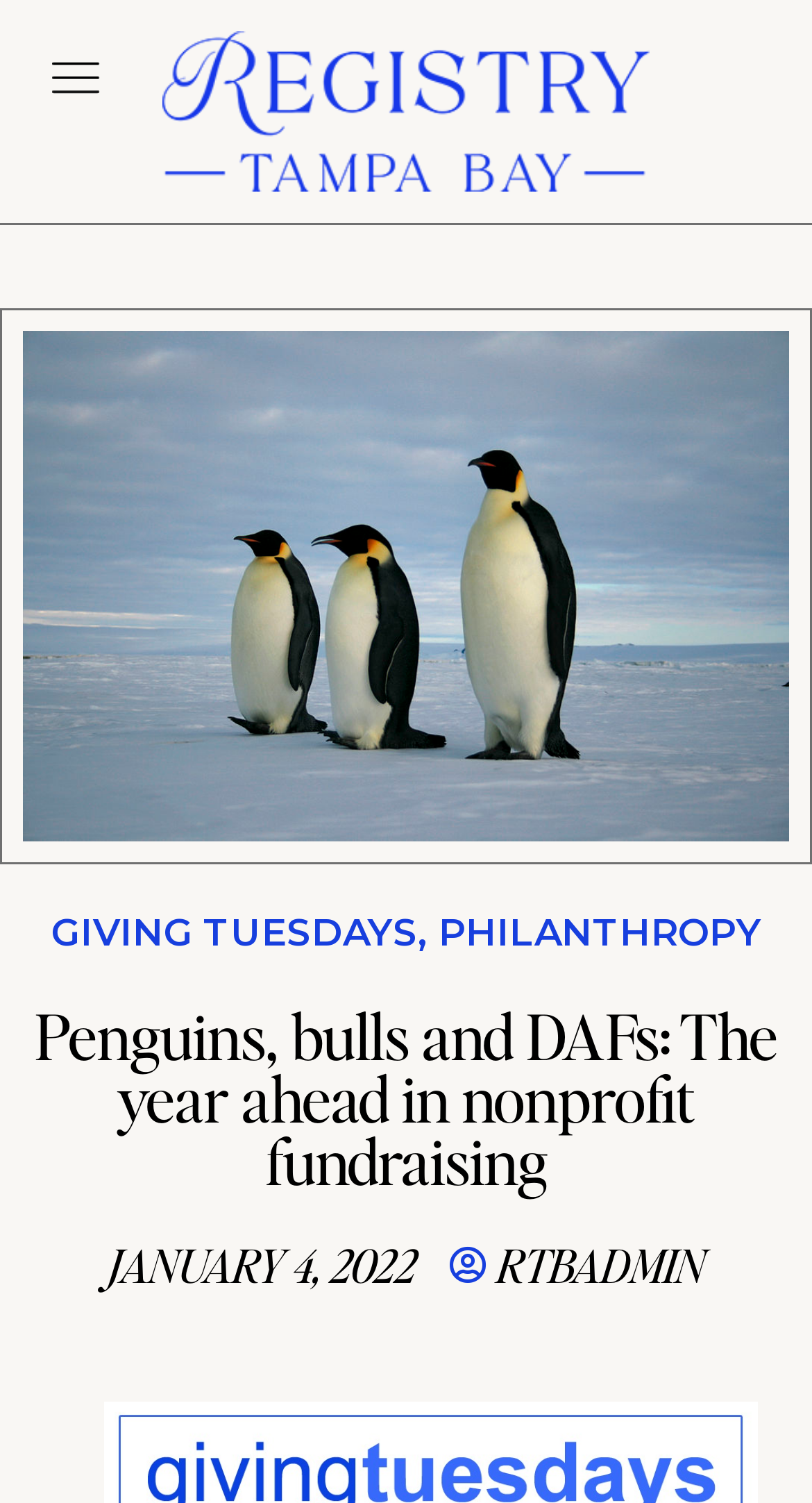How many links are there in the top section?
Look at the image and construct a detailed response to the question.

I counted the number of link elements in the top section of the webpage and found that there are two links, one with the text 'GIVING TUESDAYS' and another with the text 'PHILANTHROPY'.